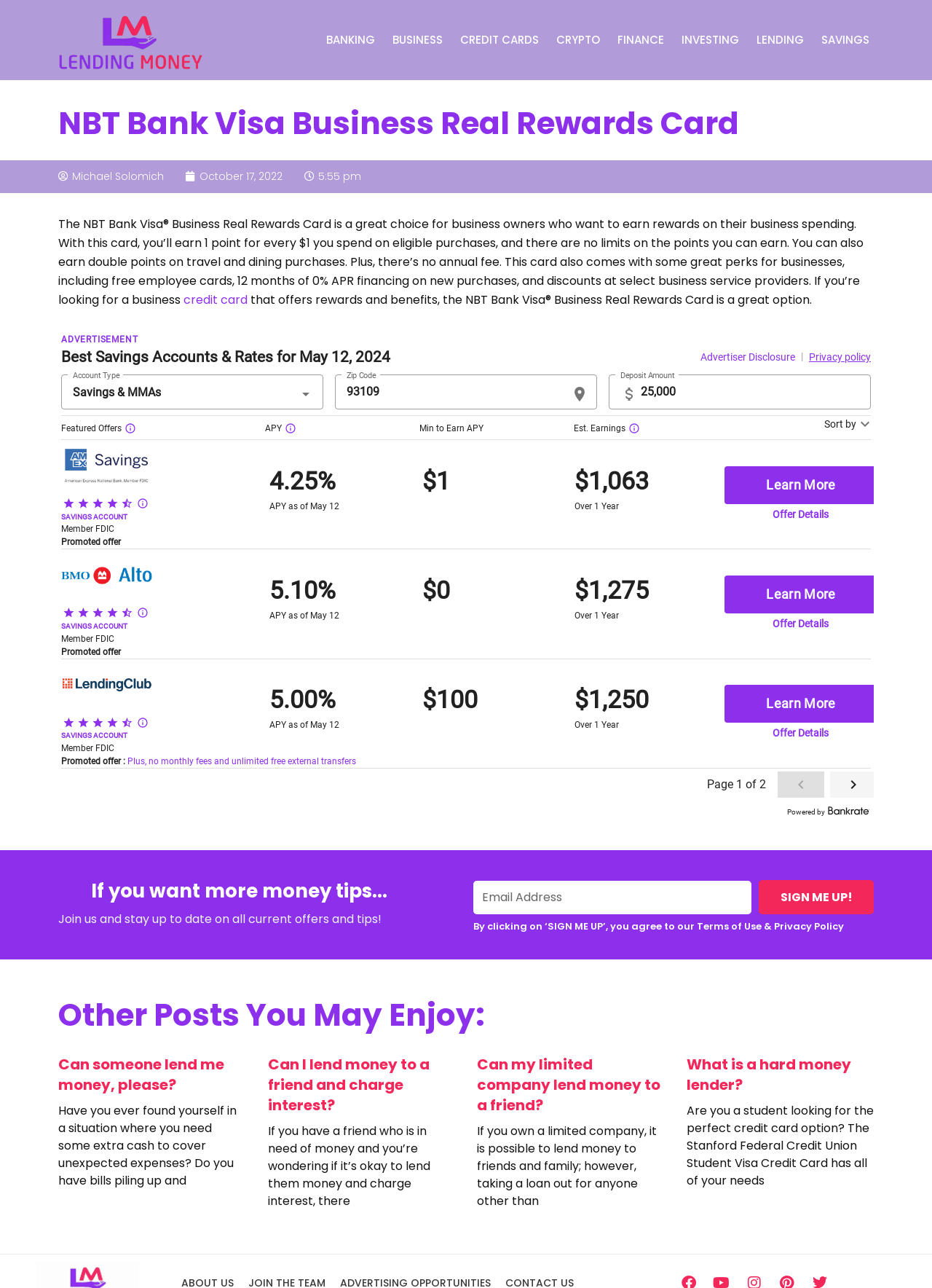What is the name of the credit card? Based on the image, give a response in one word or a short phrase.

NBT Bank Visa Business Real Rewards Card